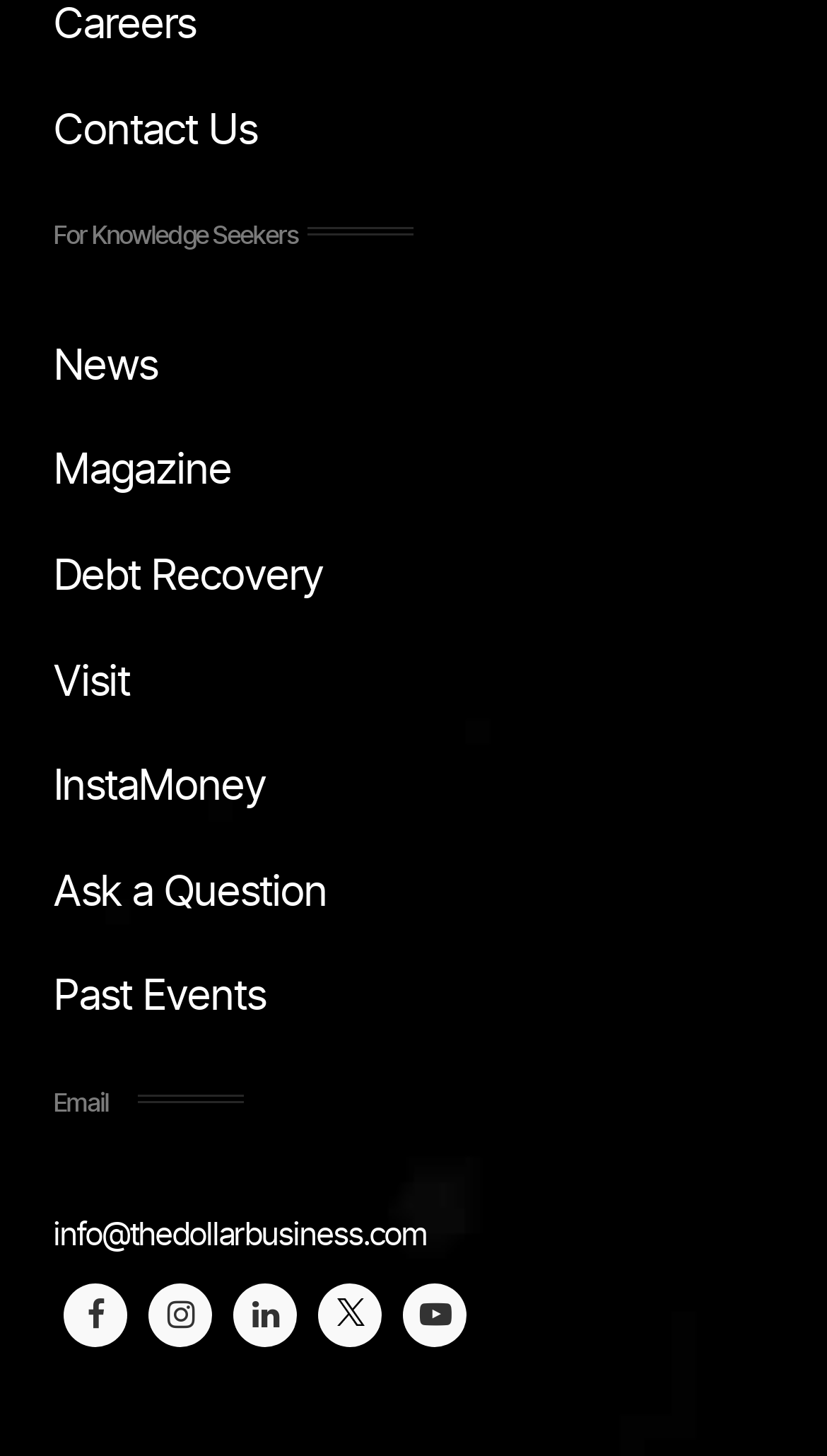Determine the bounding box coordinates of the clickable region to execute the instruction: "Visit the News page". The coordinates should be four float numbers between 0 and 1, denoted as [left, top, right, bottom].

[0.064, 0.237, 0.19, 0.266]